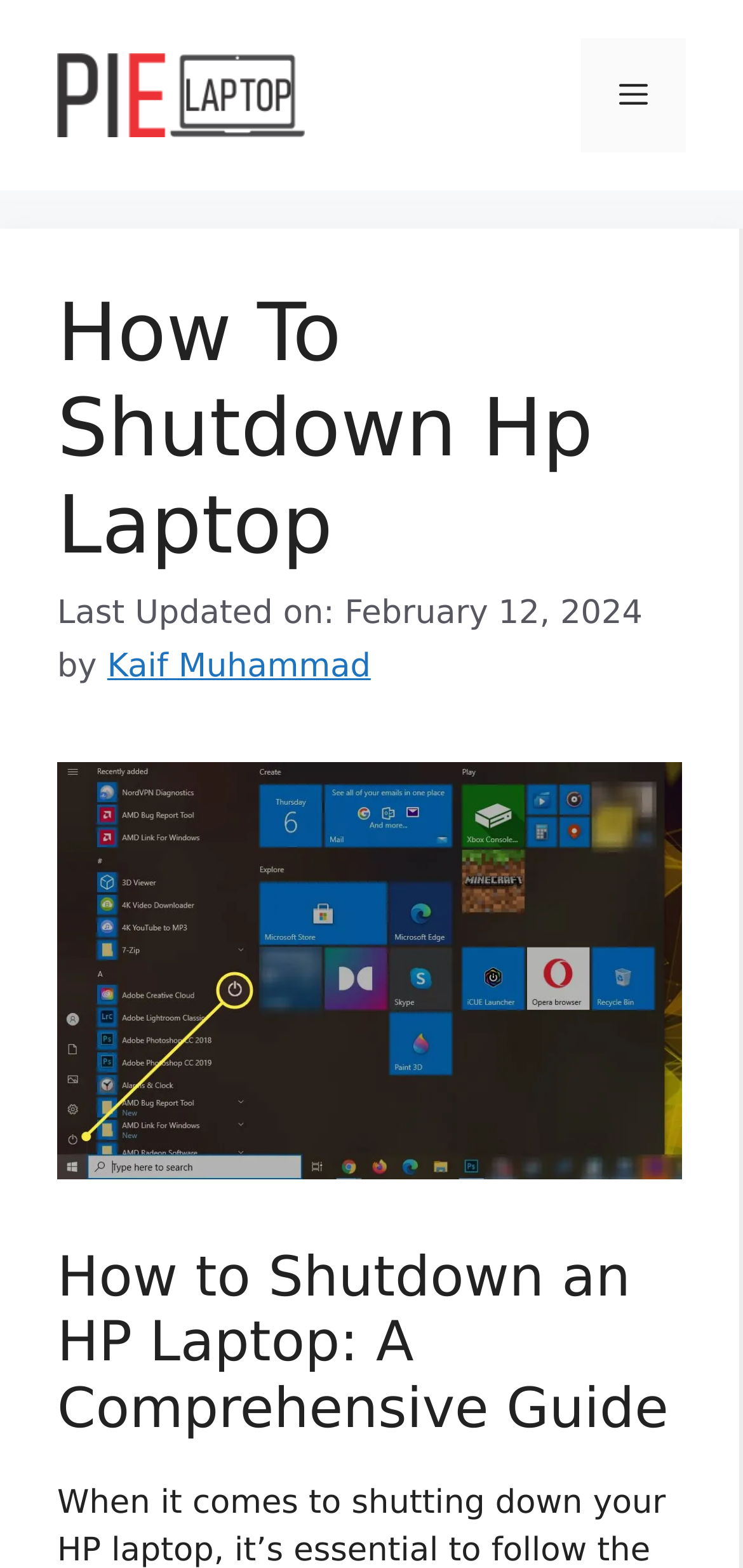What is the principal heading displayed on the webpage?

How To Shutdown Hp Laptop